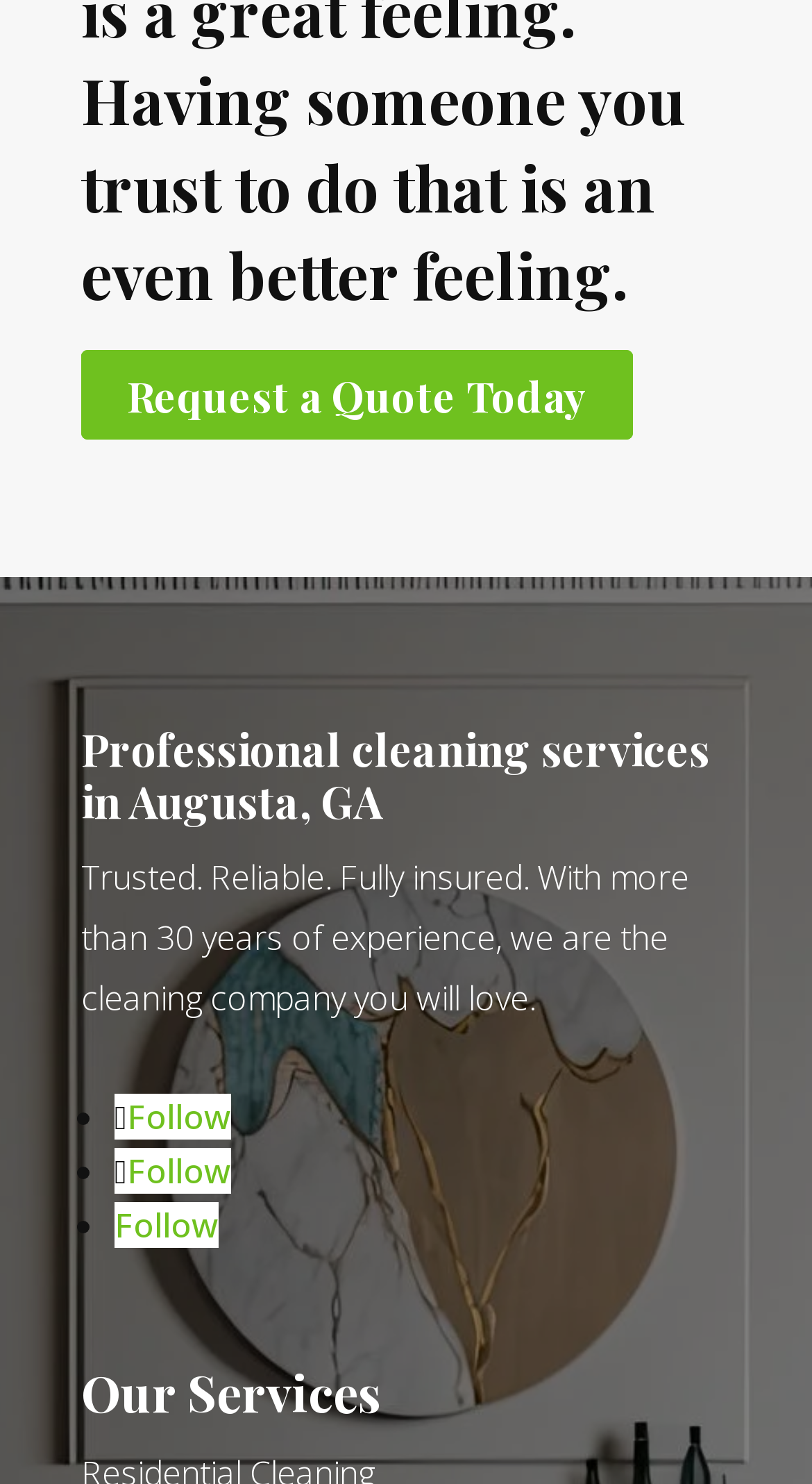What is the company's experience in years?
From the details in the image, provide a complete and detailed answer to the question.

The answer can be found in the StaticText element which states 'With more than 30 years of experience, we are the cleaning company you will love.'